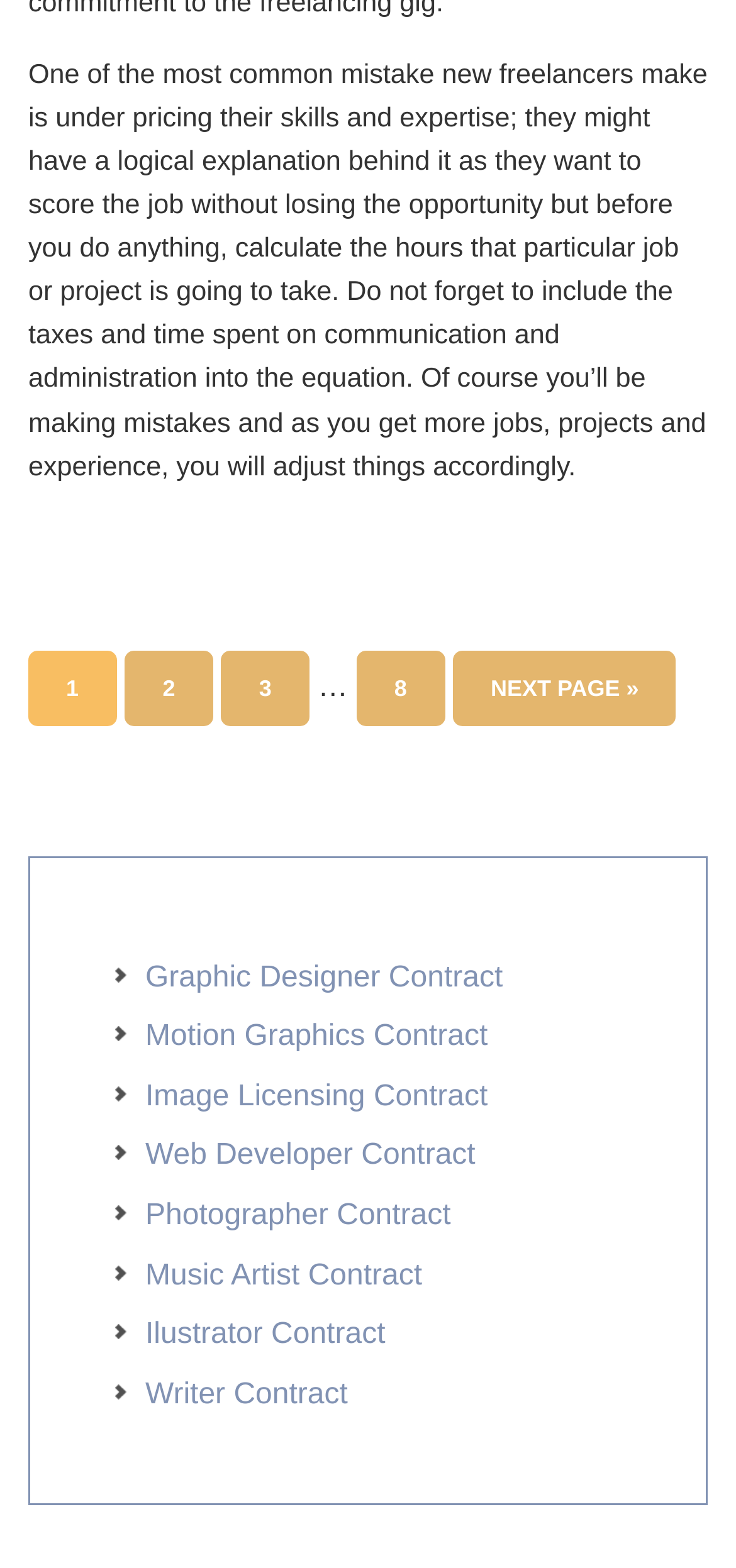What is the purpose of including taxes in the calculation?
Please provide a comprehensive answer based on the information in the image.

The article text mentions including taxes in the calculation, which suggests that the purpose is to get an accurate pricing for the job or project.